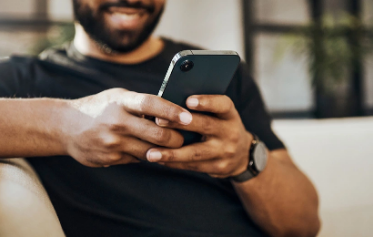What type of light is present in the background?
Please give a detailed and elaborate answer to the question.

According to the caption, the background features 'soft natural light filtering through a window', which suggests that the light source is natural and coming from outside the room.